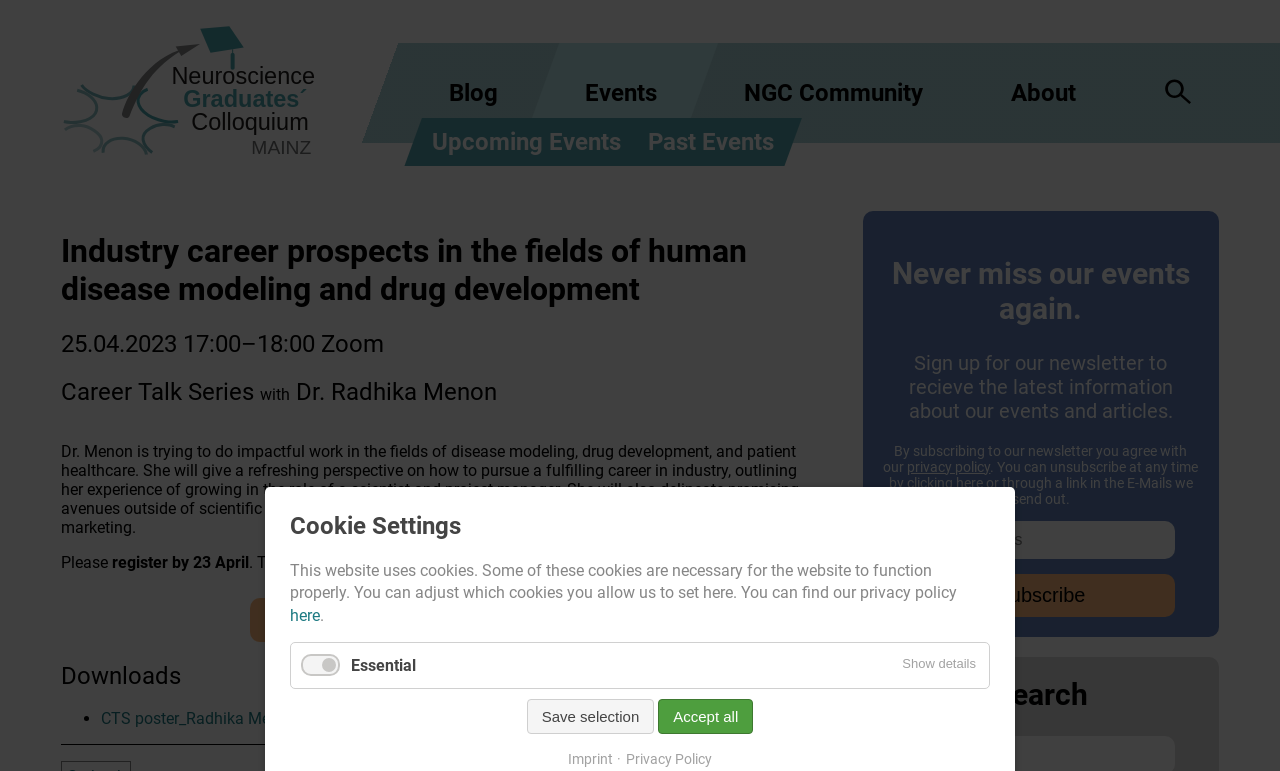Identify the bounding box coordinates of the region that needs to be clicked to carry out this instruction: "Click the 'Events' link". Provide these coordinates as four float numbers ranging from 0 to 1, i.e., [left, top, right, bottom].

[0.423, 0.055, 0.547, 0.185]